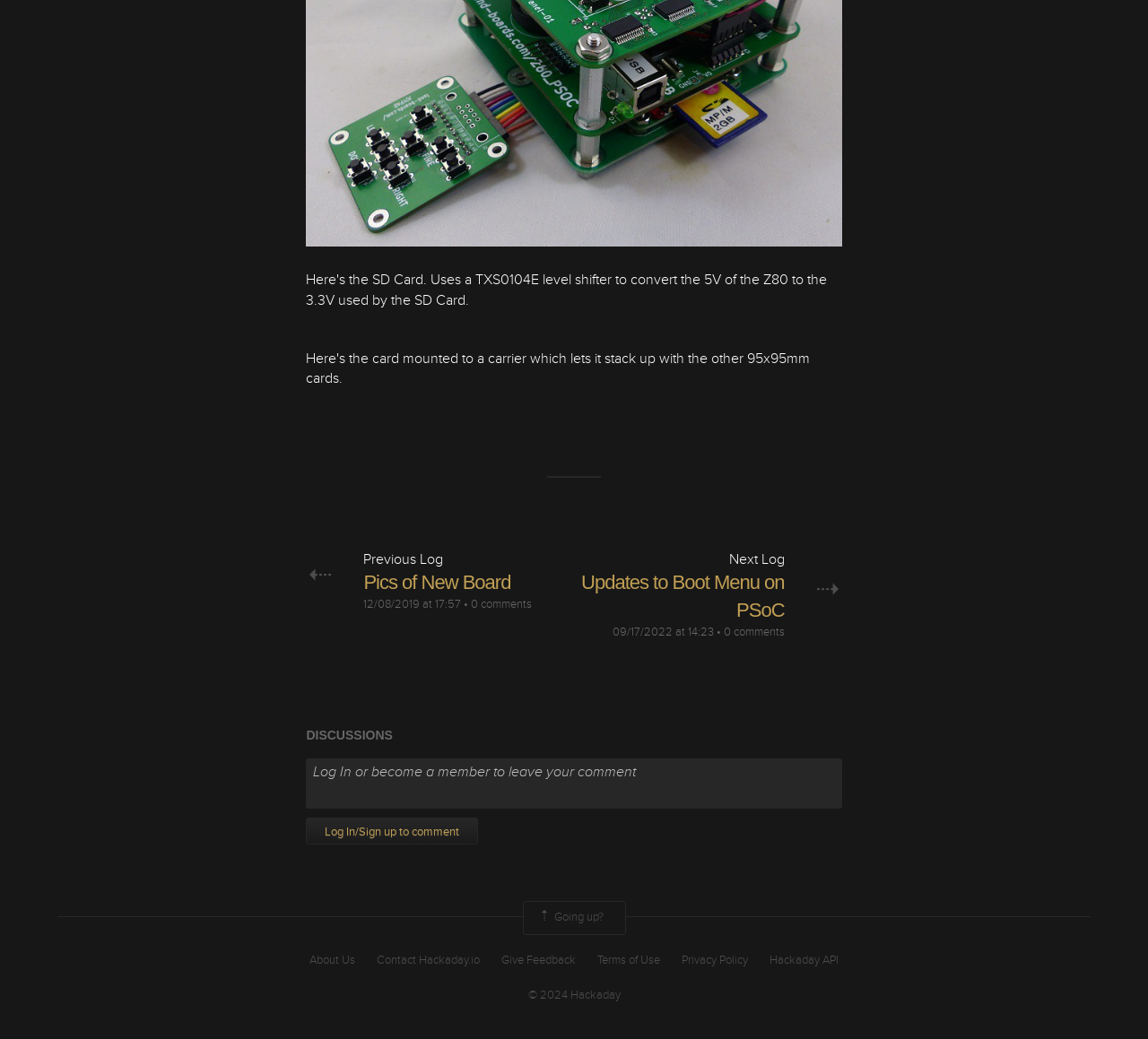Locate and provide the bounding box coordinates for the HTML element that matches this description: "Privacy Policy".

[0.594, 0.917, 0.652, 0.932]